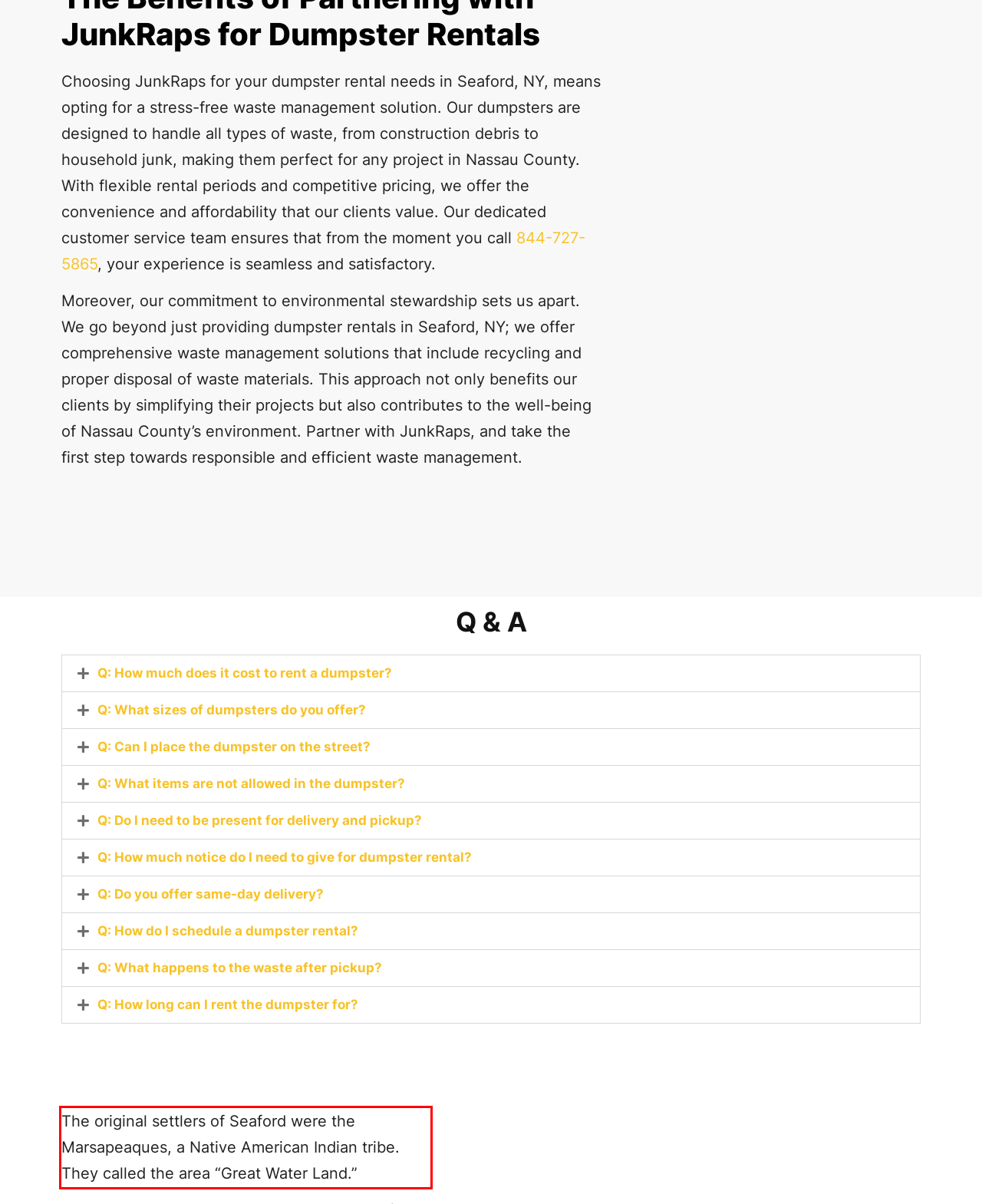With the given screenshot of a webpage, locate the red rectangle bounding box and extract the text content using OCR.

The original settlers of Seaford were the Marsapeaques, a Native American Indian tribe. They called the area “Great Water Land.”